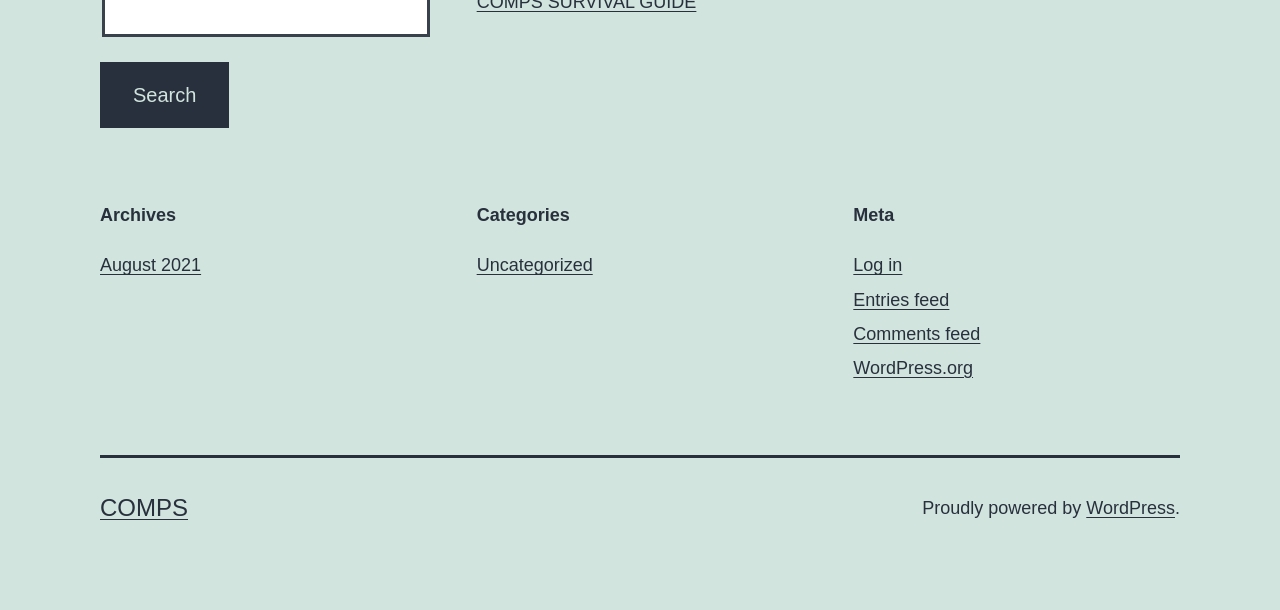Determine the bounding box coordinates of the region to click in order to accomplish the following instruction: "View August 2021 archives". Provide the coordinates as four float numbers between 0 and 1, specifically [left, top, right, bottom].

[0.078, 0.419, 0.157, 0.451]